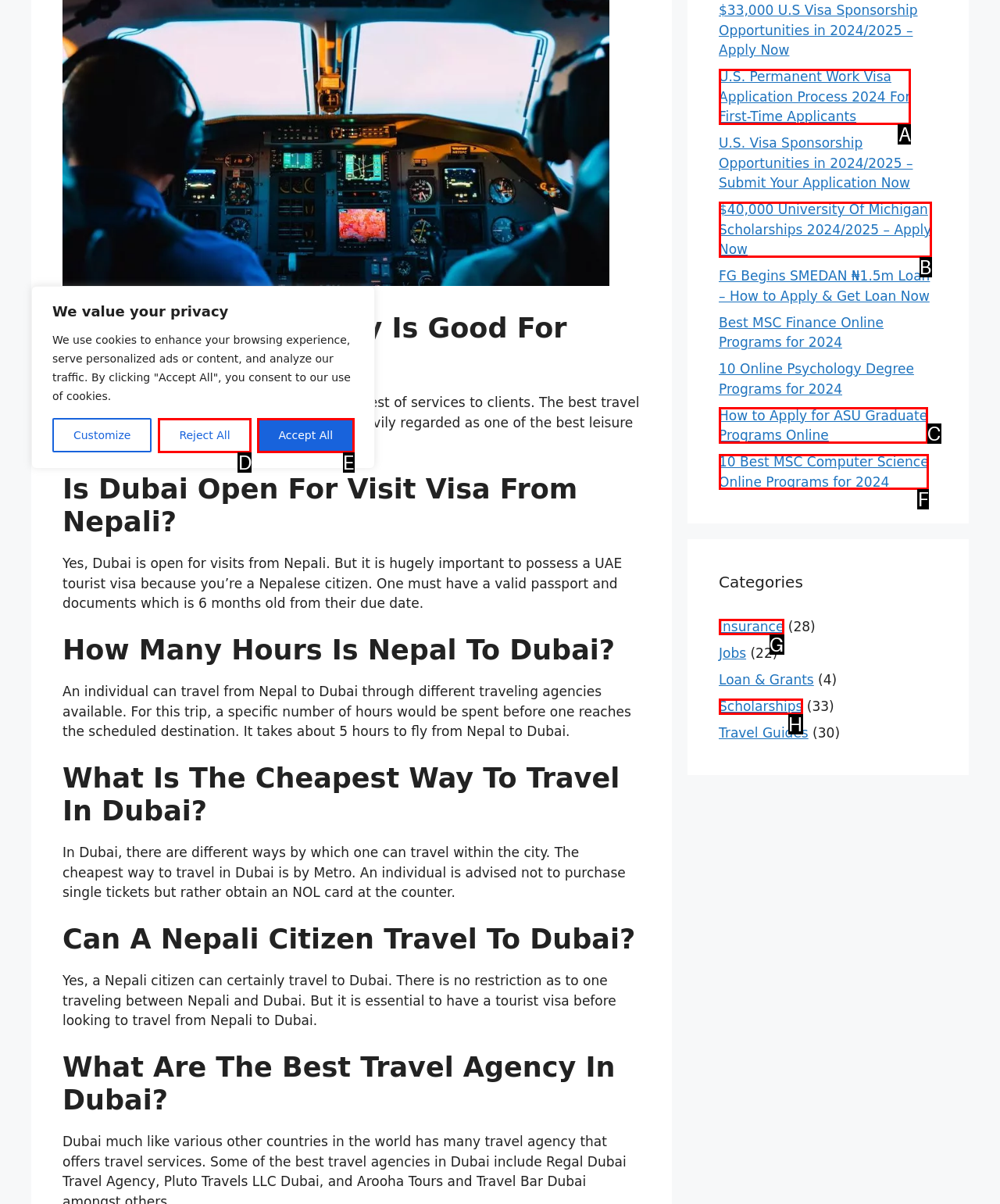Given the description: Reject All, pick the option that matches best and answer with the corresponding letter directly.

D